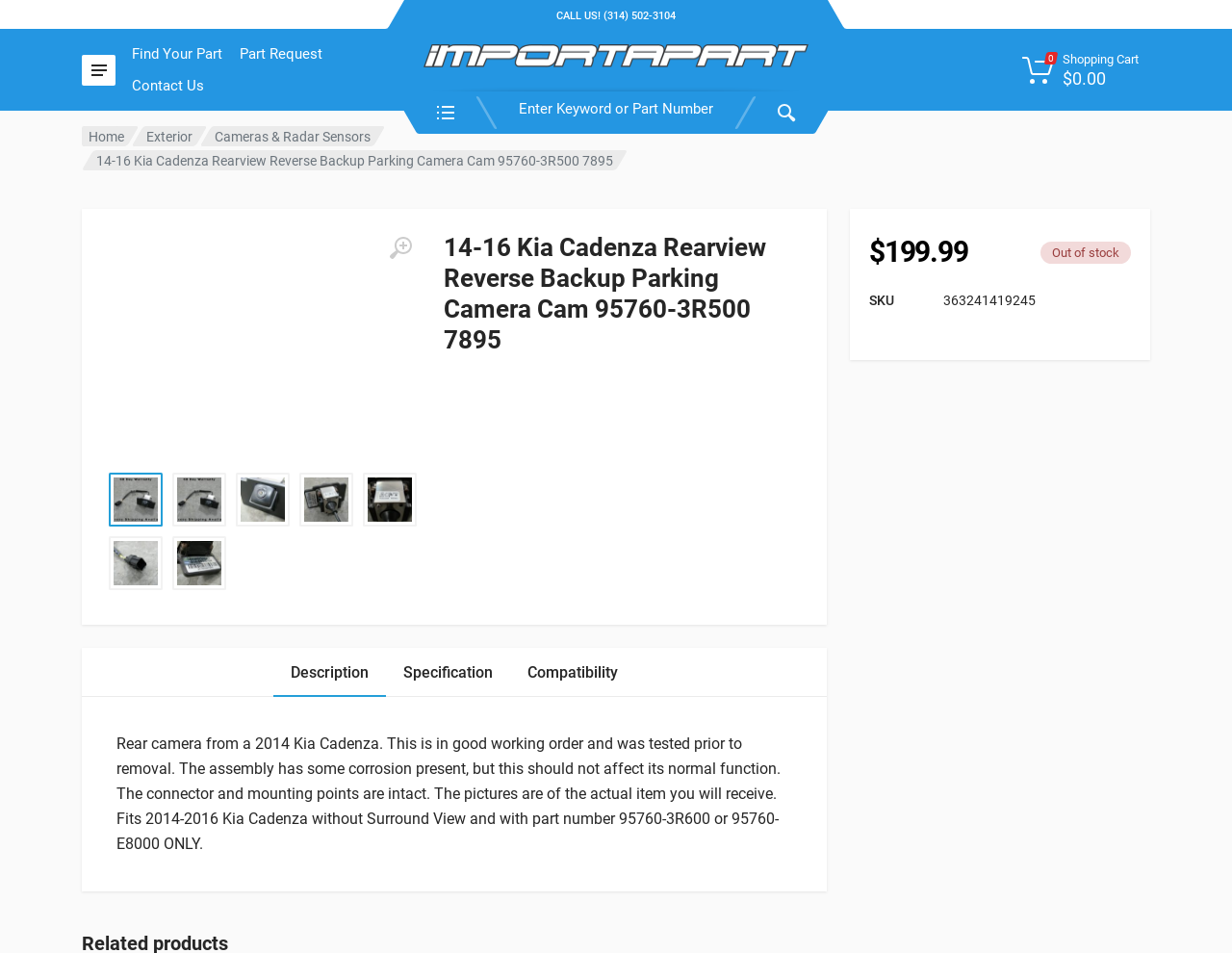What is the condition of the Rear camera assembly?
Using the picture, provide a one-word or short phrase answer.

Good working order